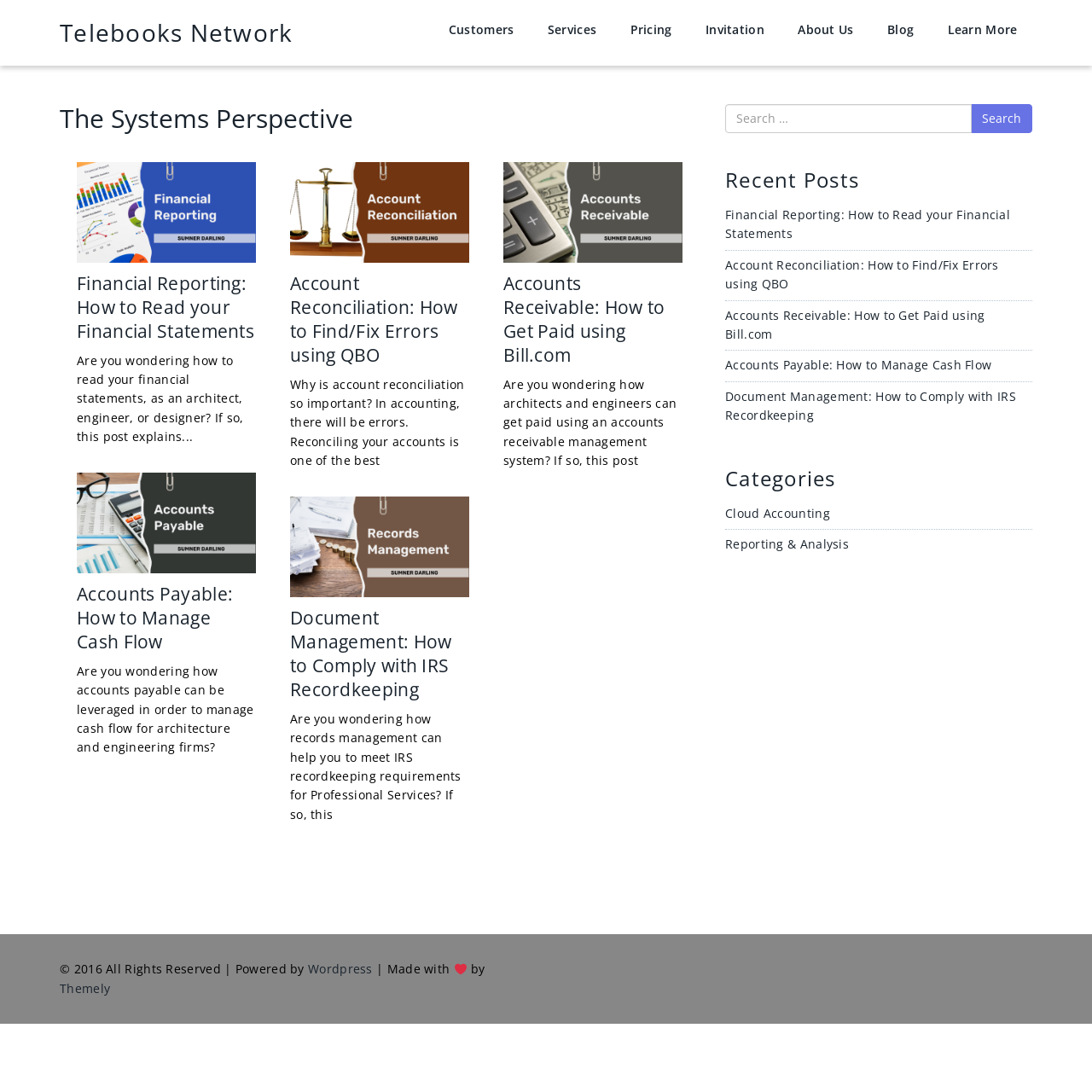Determine the bounding box coordinates of the region I should click to achieve the following instruction: "Learn more about 'Account Reconciliation'". Ensure the bounding box coordinates are four float numbers between 0 and 1, i.e., [left, top, right, bottom].

[0.266, 0.181, 0.43, 0.203]